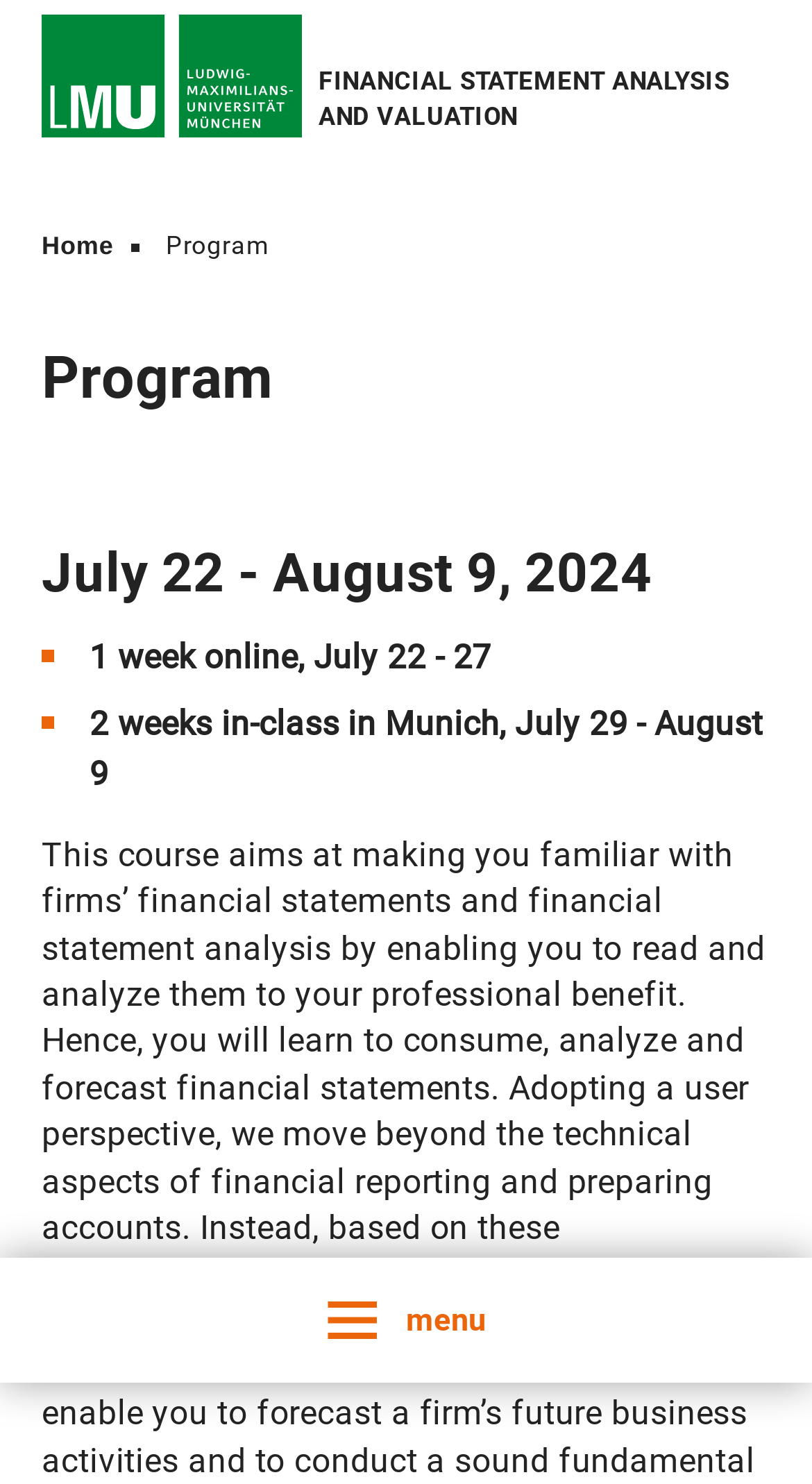Identify the bounding box of the HTML element described as: "menu".

[0.0, 0.848, 1.0, 0.932]